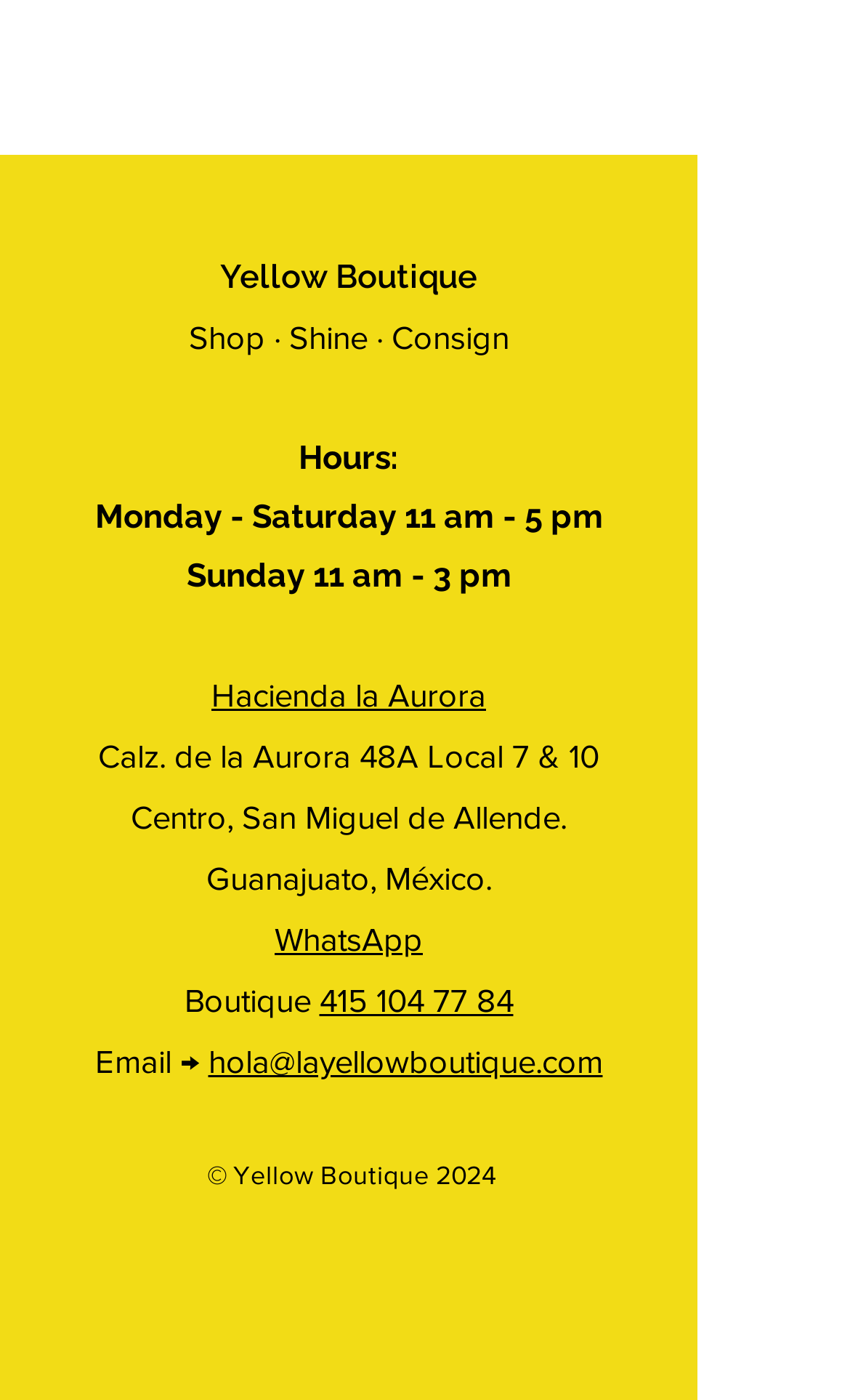Use the details in the image to answer the question thoroughly: 
What is the phone number to contact?

I found the phone number by looking at the link '415 104 77 84' which is located below the 'Boutique' text. This link is likely a phone number to contact the boutique.